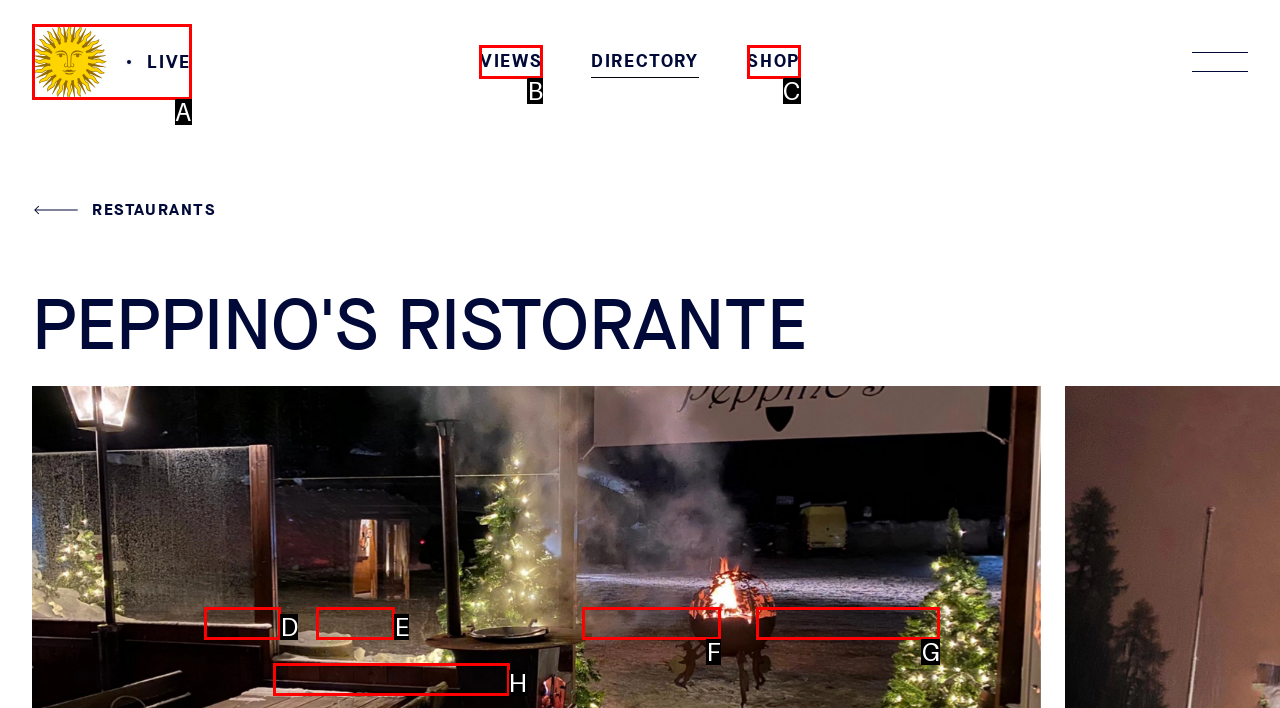What letter corresponds to the UI element described here: Museums & GalleriesMuseums & Galleries
Reply with the letter from the options provided.

H